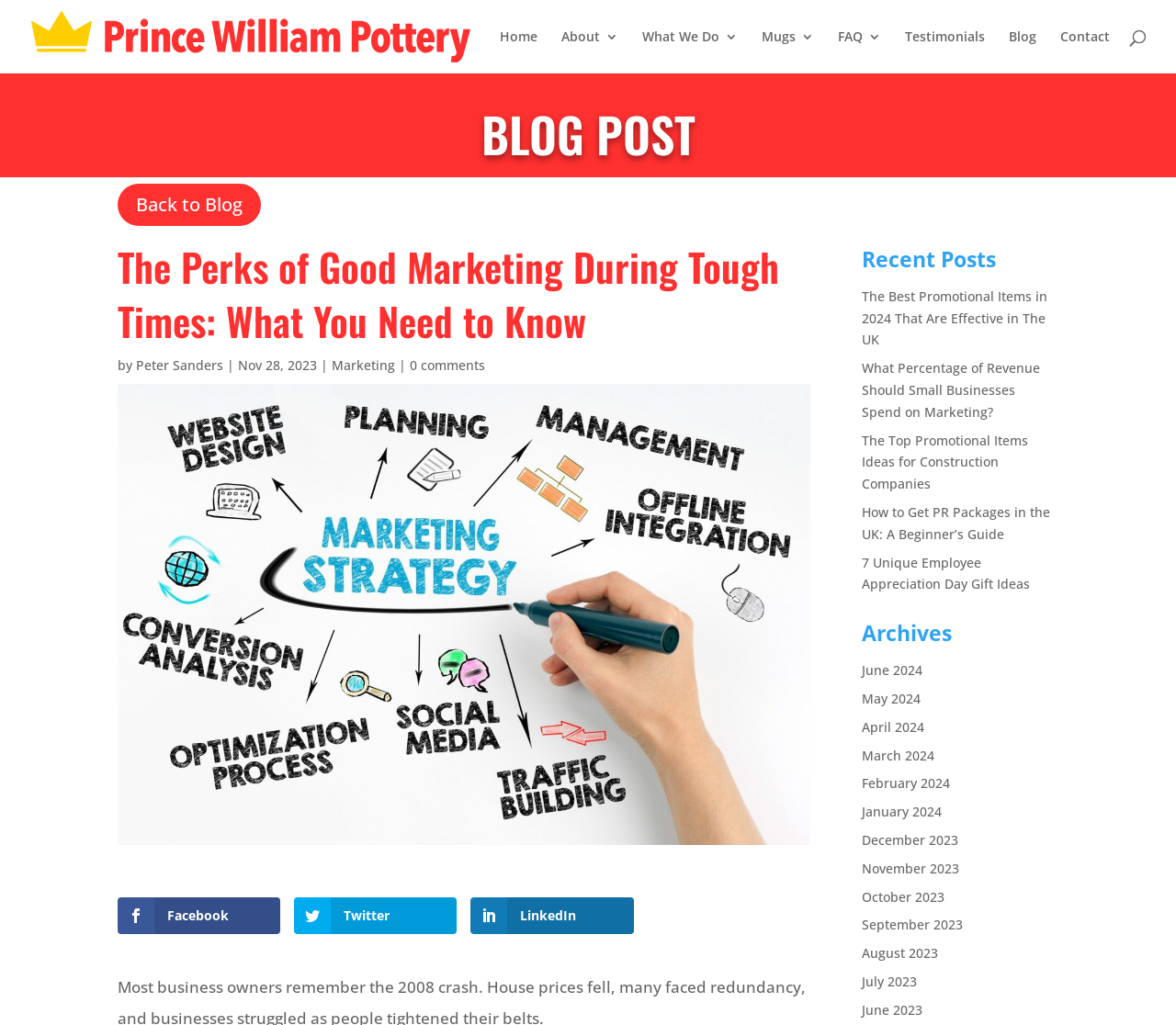Identify the bounding box of the UI element that matches this description: "Facebook".

[0.1, 0.875, 0.238, 0.911]